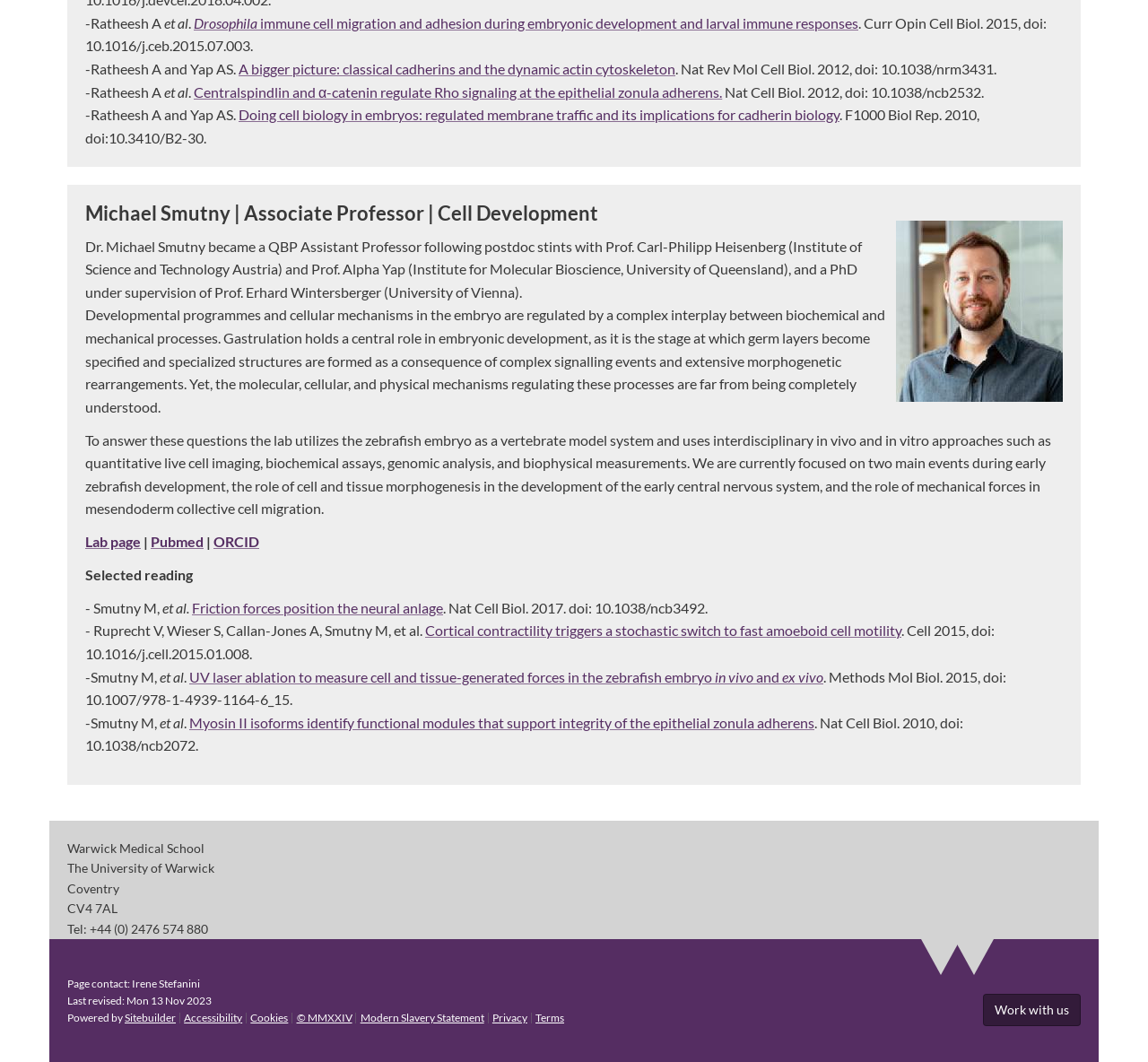What is the research focus of Dr. Michael Smutny's lab?
Look at the image and construct a detailed response to the question.

The question asks for the research focus of Dr. Michael Smutny's lab, which can be inferred from the text 'To answer these questions the lab utilizes the zebrafish embryo as a vertebrate model system and uses interdisciplinary in vivo and in vitro approaches such as quantitative live cell imaging, biochemical assays, genomic analysis, and biophysical measurements. We are currently focused on two main events during early zebrafish development, the role of cell and tissue morphogenesis in the development of the early central nervous system, and the role of mechanical forces in mesendoderm collective cell migration.'